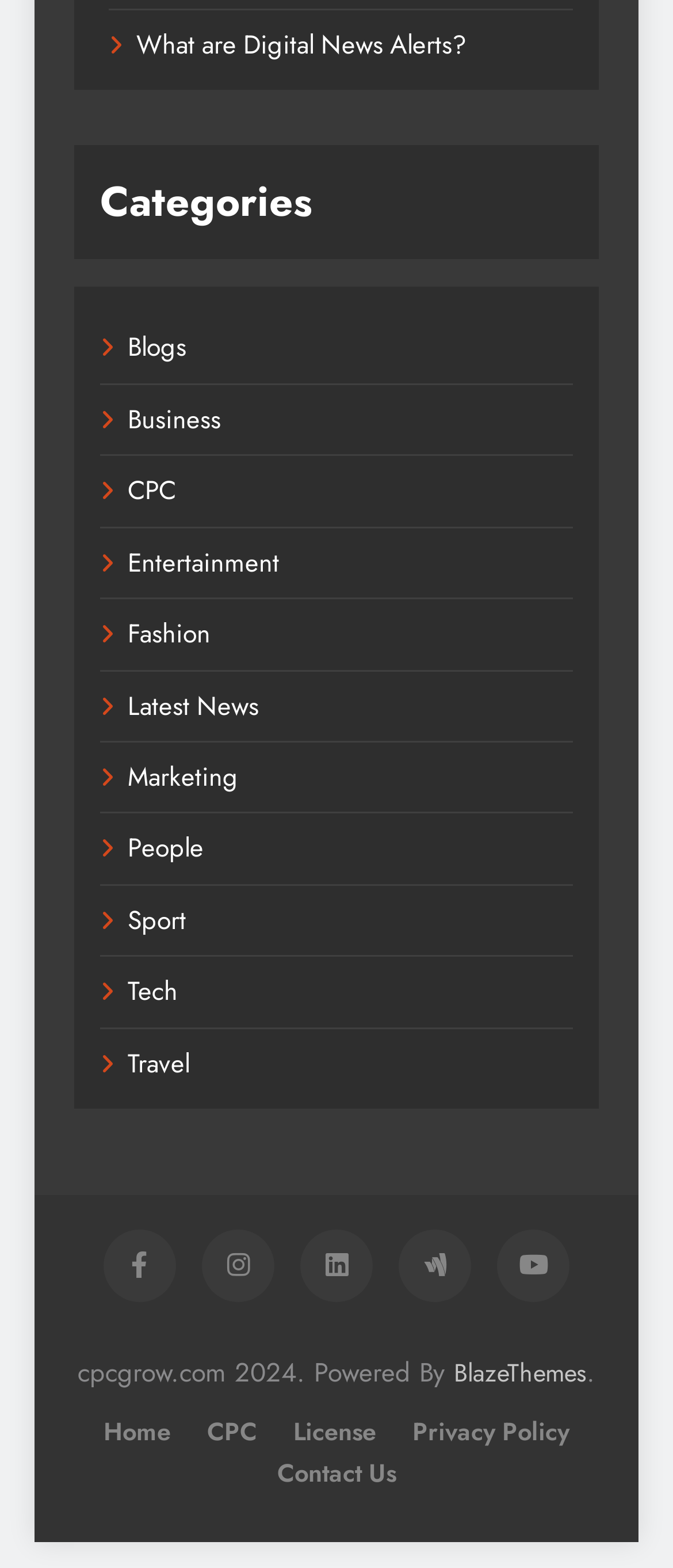What is the category above 'Business'?
Provide a short answer using one word or a brief phrase based on the image.

Blogs